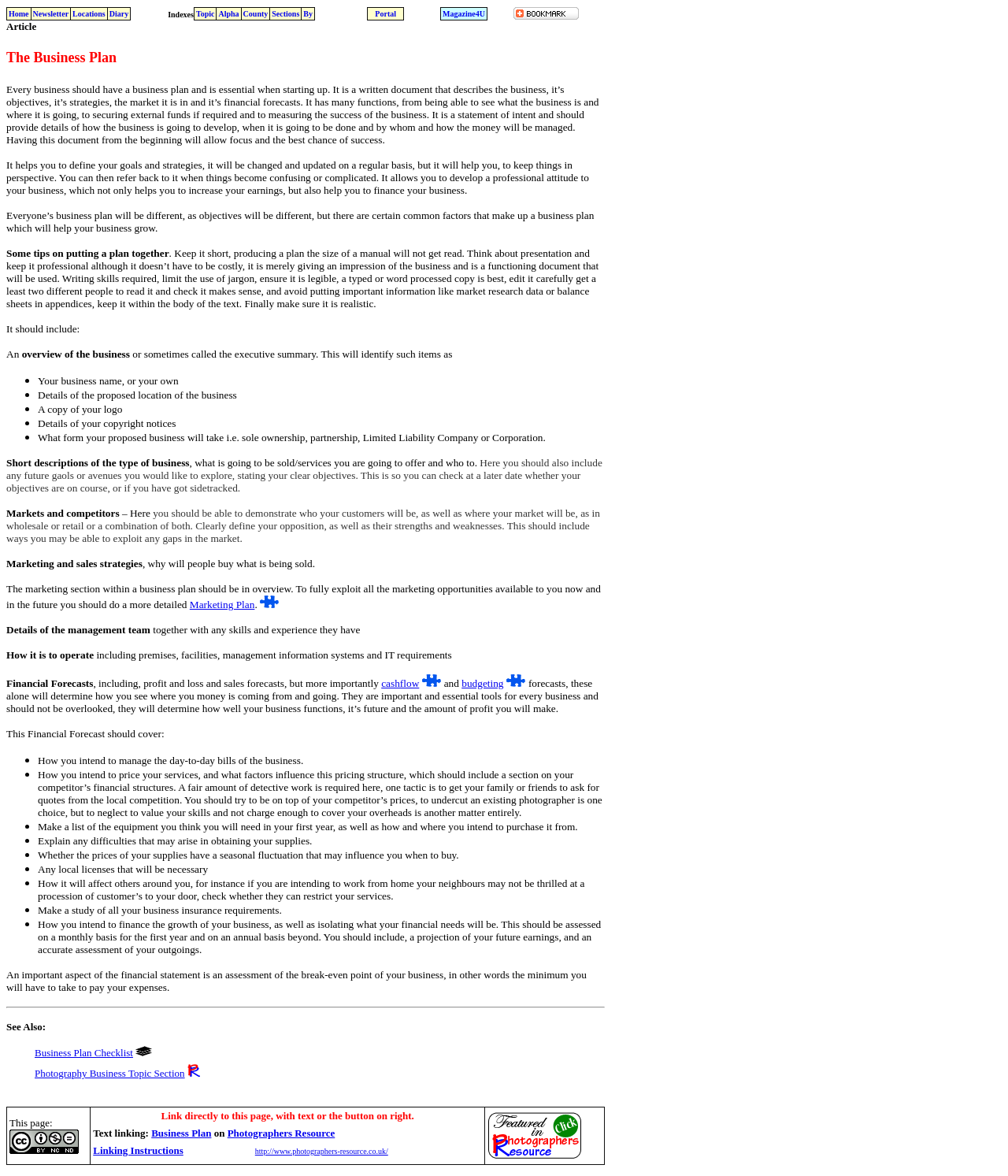Using the element description Latin America, predict the bounding box coordinates for the UI element. Provide the coordinates in (top-left x, top-left y, bottom-right x, bottom-right y) format with values ranging from 0 to 1.

None